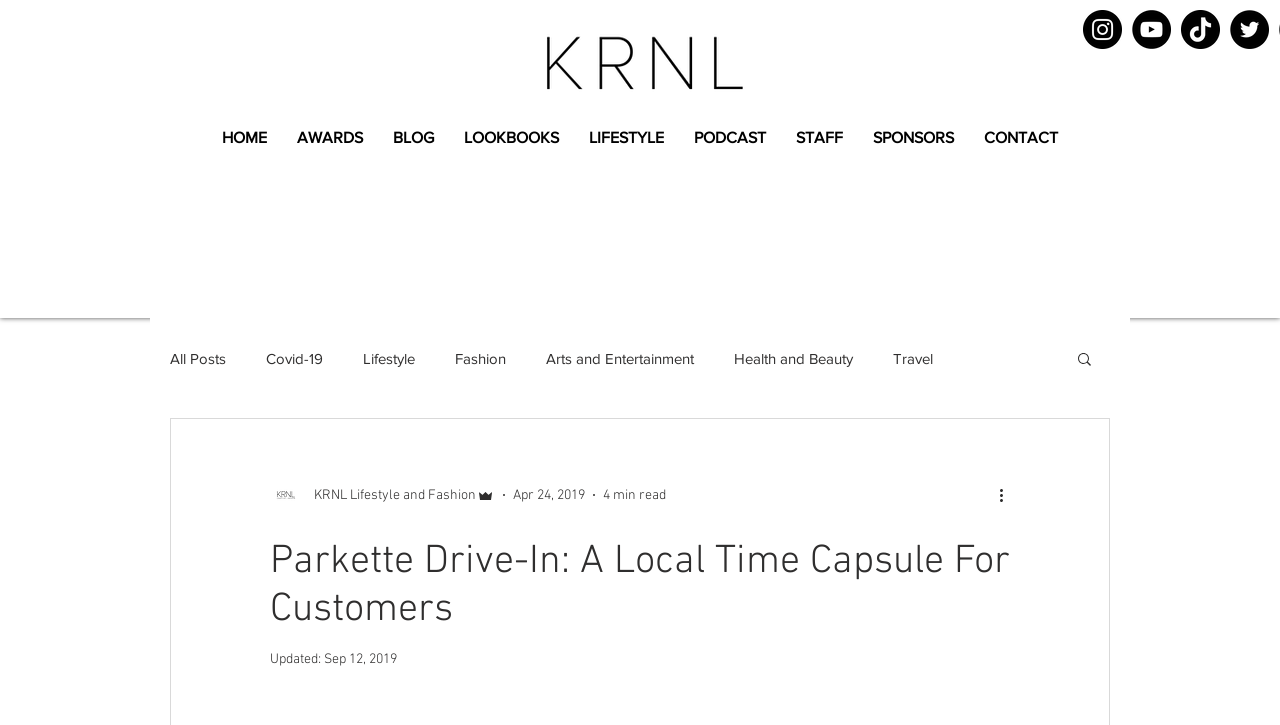Please locate the clickable area by providing the bounding box coordinates to follow this instruction: "Search for something".

[0.84, 0.483, 0.855, 0.512]